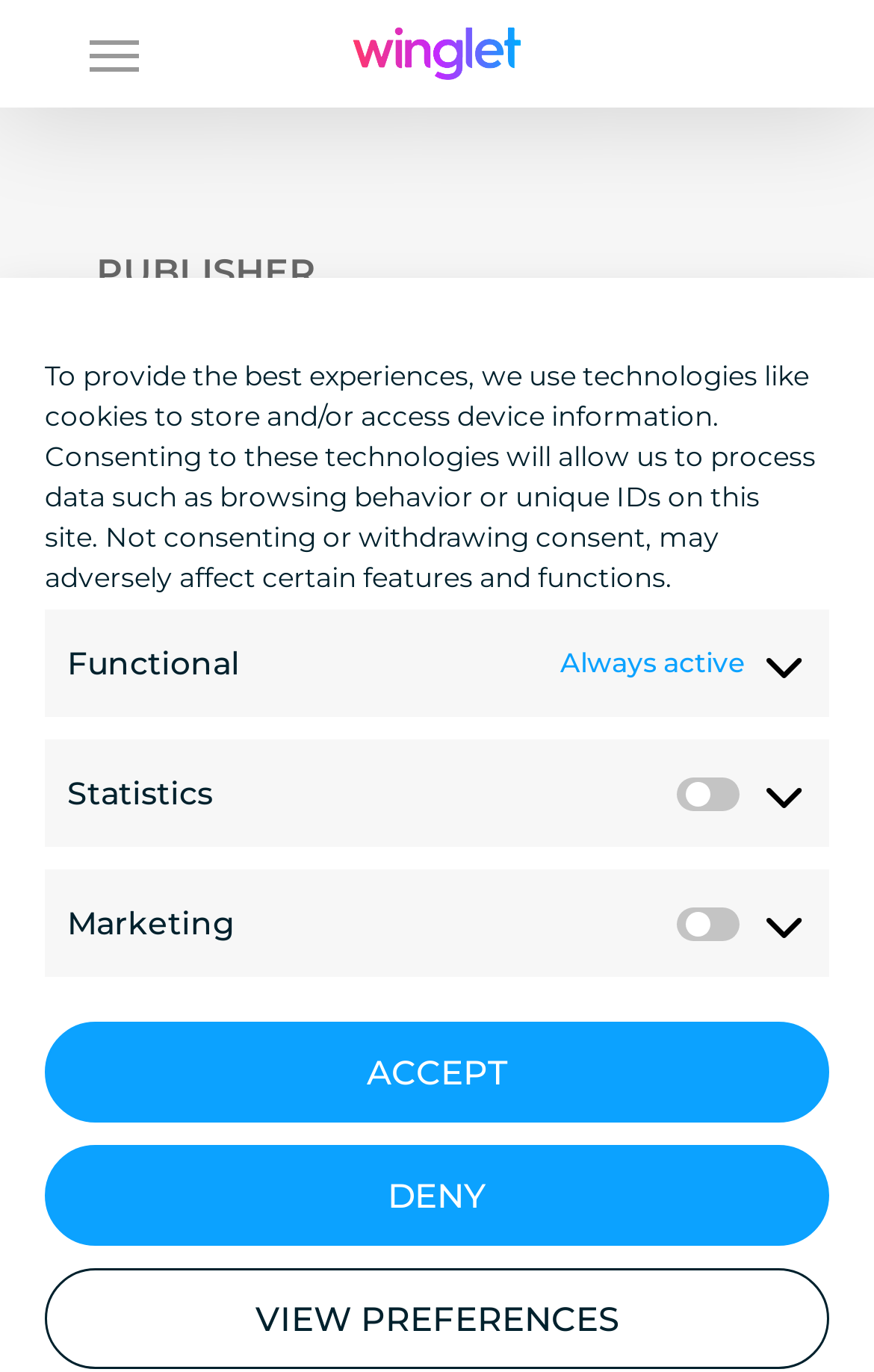Provide a brief response to the question below using a single word or phrase: 
What is the VAT ID of the publisher?

DE 307 453 294